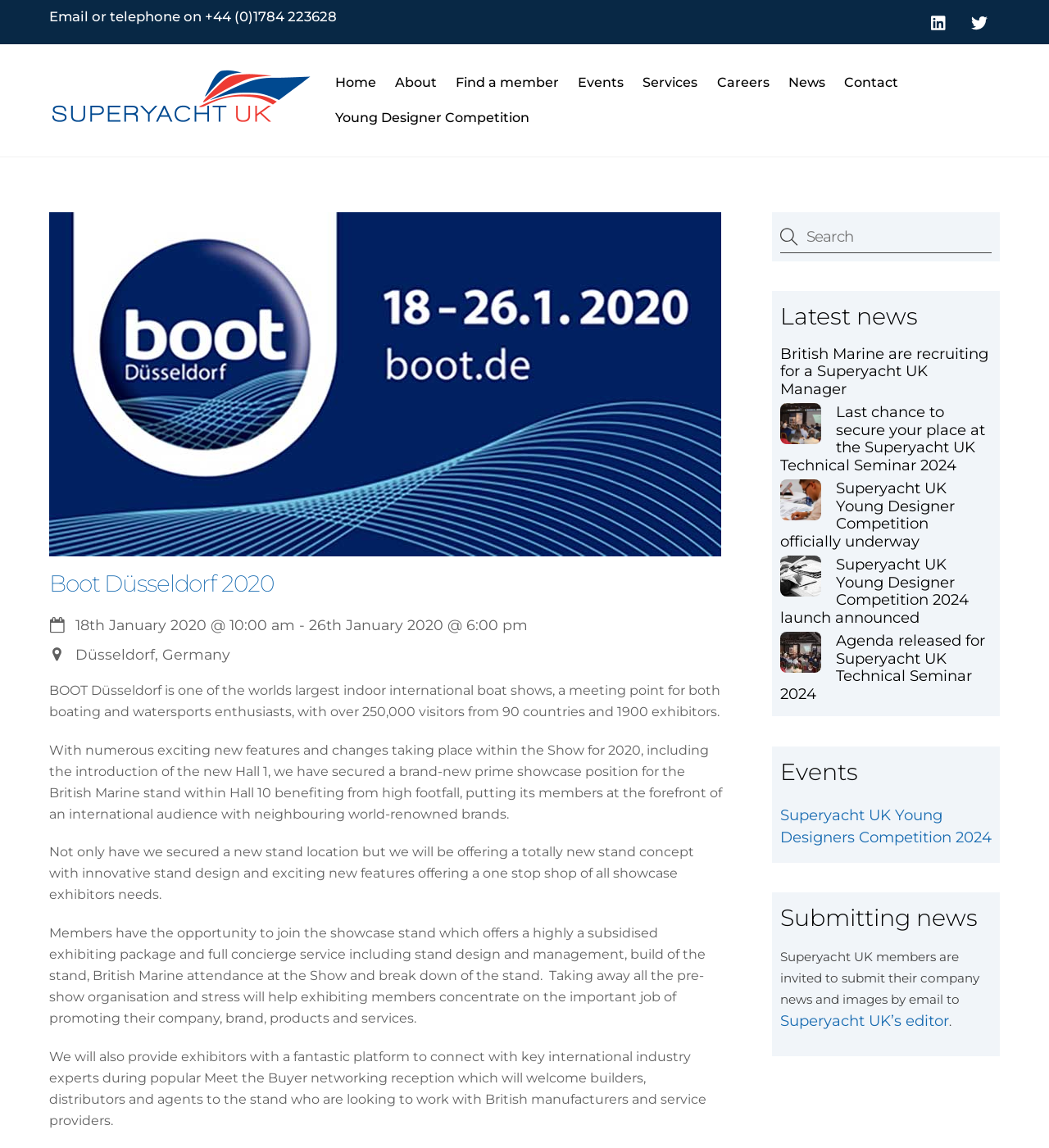Explain the contents of the webpage comprehensively.

The webpage is about Superyacht UK, with a focus on the Boot Düsseldorf 2020 event. At the top, there is a navigation menu with links to "Home", "About", "Find a member", "Events", "Services", "Careers", "News", and "Contact". Below the navigation menu, there is a section dedicated to the Boot Düsseldorf 2020 event, featuring a heading, a figure, and a link to "boot-dusseldorf-2020". The event details include the date and time, "18th January 2020, 10:00 am - 26th January 2020, 6:00 pm", and the location, "Düsseldorf, Germany".

There is a brief description of the event, stating that it is one of the world's largest indoor international boat shows, with over 250,000 visitors from 90 countries and 1900 exhibitors. The description also highlights the new features and changes taking place within the show for 2020, including the introduction of a new hall and a brand-new prime showcase position for the British Marine stand.

Below the event description, there are several paragraphs of text discussing the benefits of exhibiting at the show, including a highly subsidized exhibiting package, a full concierge service, and opportunities to connect with key international industry experts during a Meet the Buyer networking reception.

On the right side of the page, there is a search bar and a section dedicated to "Latest news", featuring several links to news articles, each with a corresponding image. The news articles include "British Marine are recruiting for a Superyacht UK Manager", "Last chance to secure your place at the Superyacht UK Technical Seminar 2024", and "Superyacht UK Young Designer Competition officially underway".

Further down the page, there is a section dedicated to "Events", featuring a link to the "Superyacht UK Young Designers Competition 2024". Finally, there is a section on "Submitting news", with instructions on how to submit company news and images to Superyacht UK's editor.